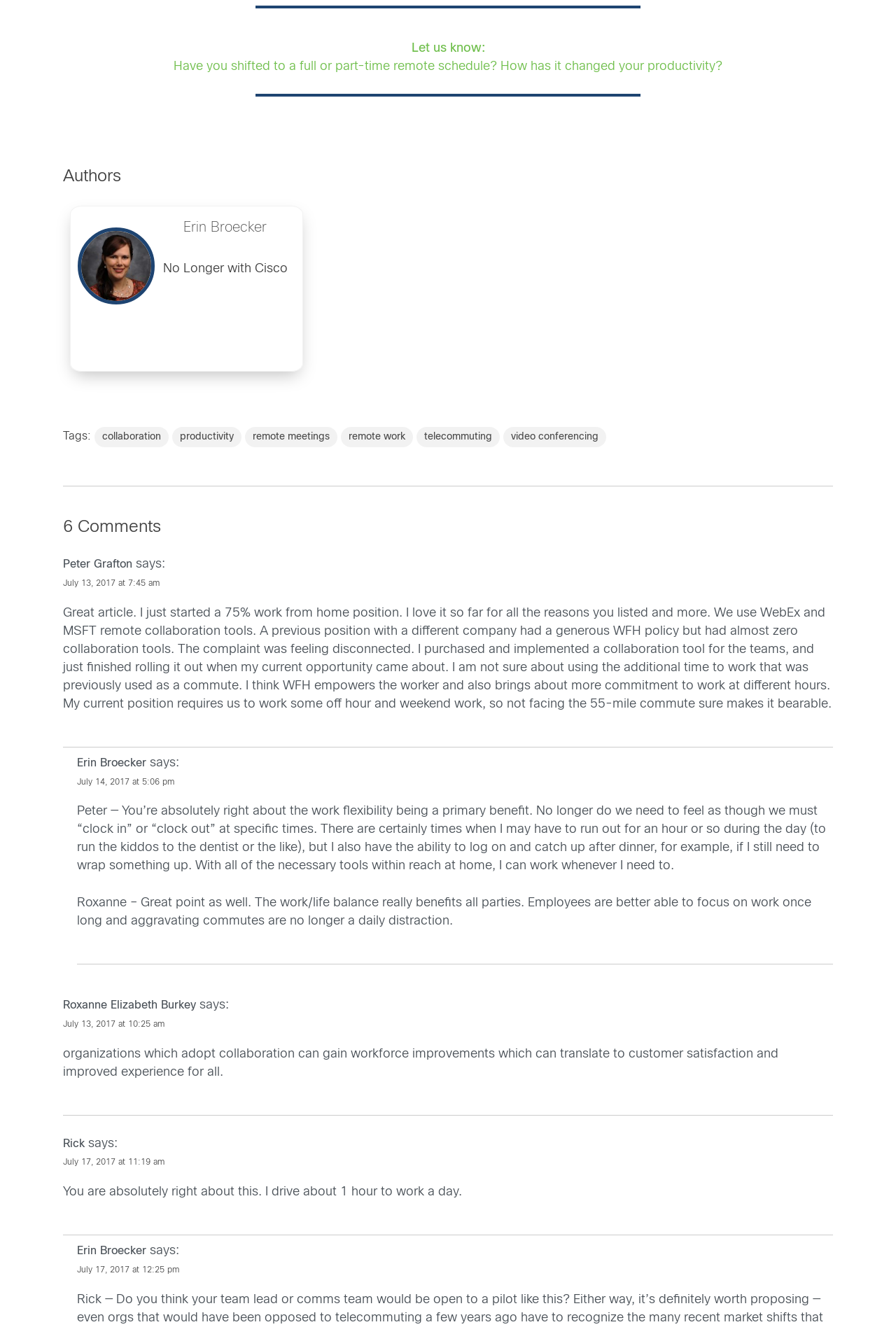Identify the bounding box coordinates of the element to click to follow this instruction: 'Read the article by Erin Broecker'. Ensure the coordinates are four float values between 0 and 1, provided as [left, top, right, bottom].

[0.18, 0.166, 0.322, 0.188]